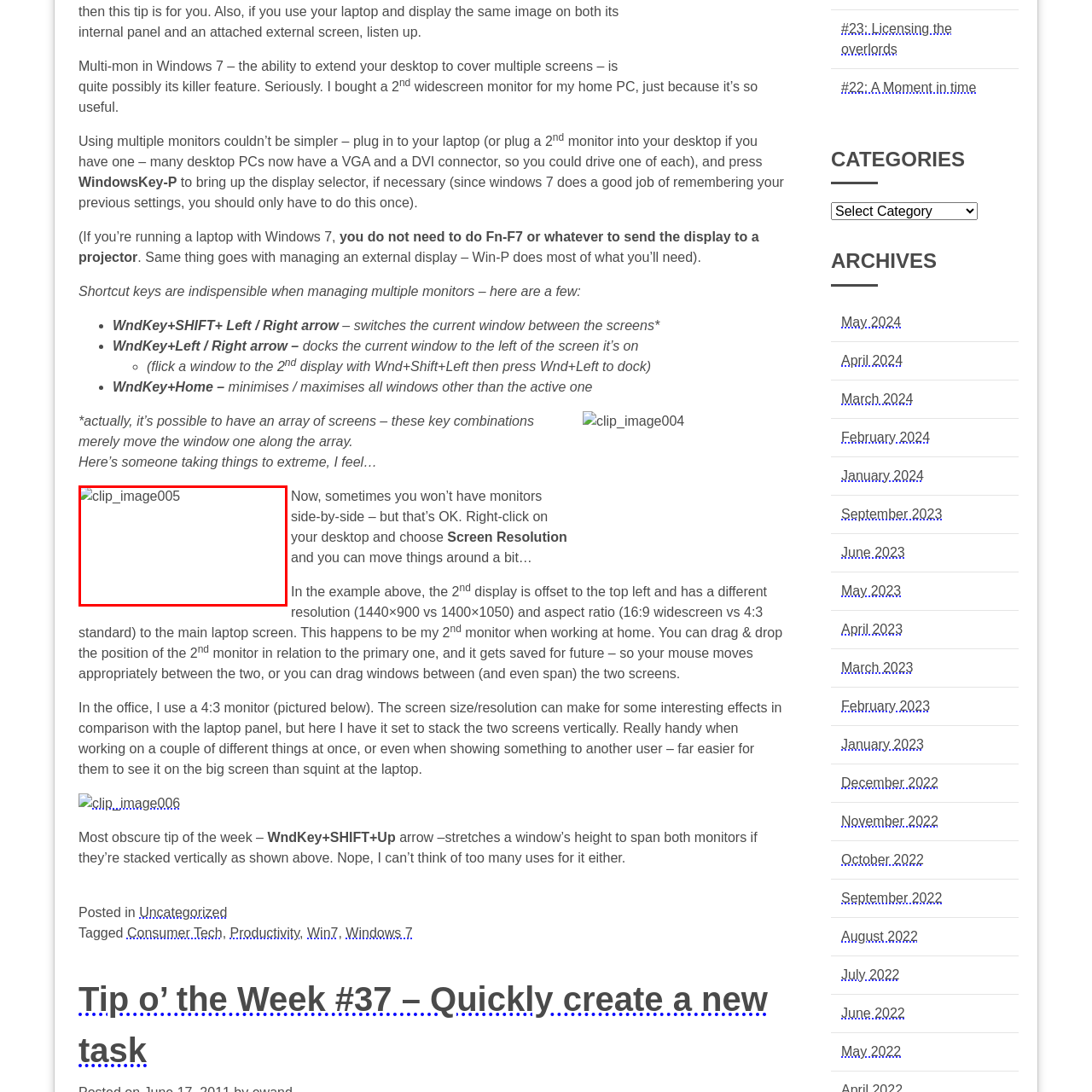Analyze and describe the image content within the red perimeter in detail.

The image, labeled as "clip_image005," accompanies a discussion about utilizing multiple monitors in a Windows 7 environment. It emphasizes how expanding one's workspace can enhance productivity, particularly when managing different tasks simultaneously. The surrounding text suggests that someone is pushing the limits of monitor setups, possibly showcasing an extensive or unconventional arrangement. This image is likely meant to illustrate the advantages and versatility of having multiple displays, reinforcing the capabilities of Windows 7 in this context.